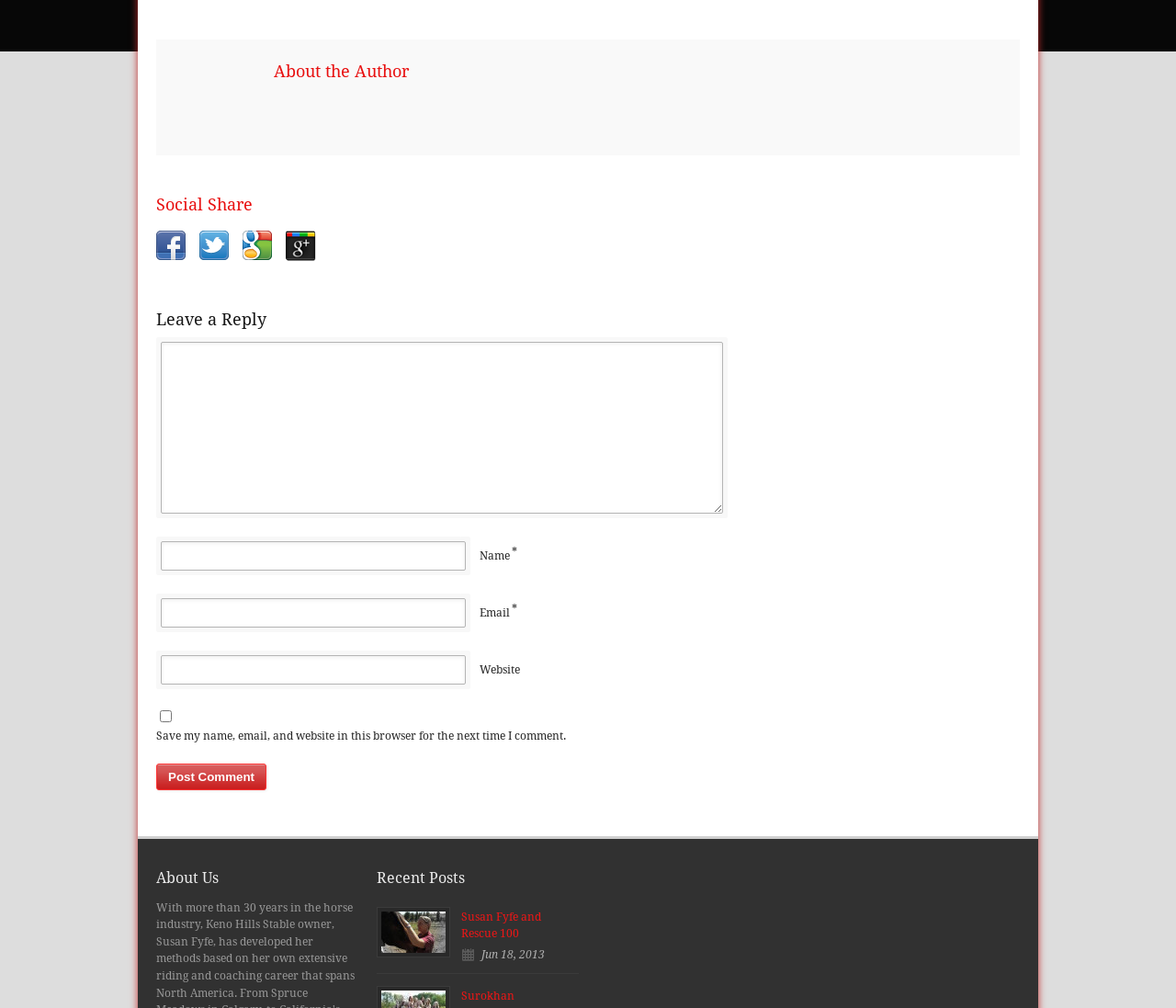What social media platforms are available for sharing?
Answer with a single word or short phrase according to what you see in the image.

Multiple